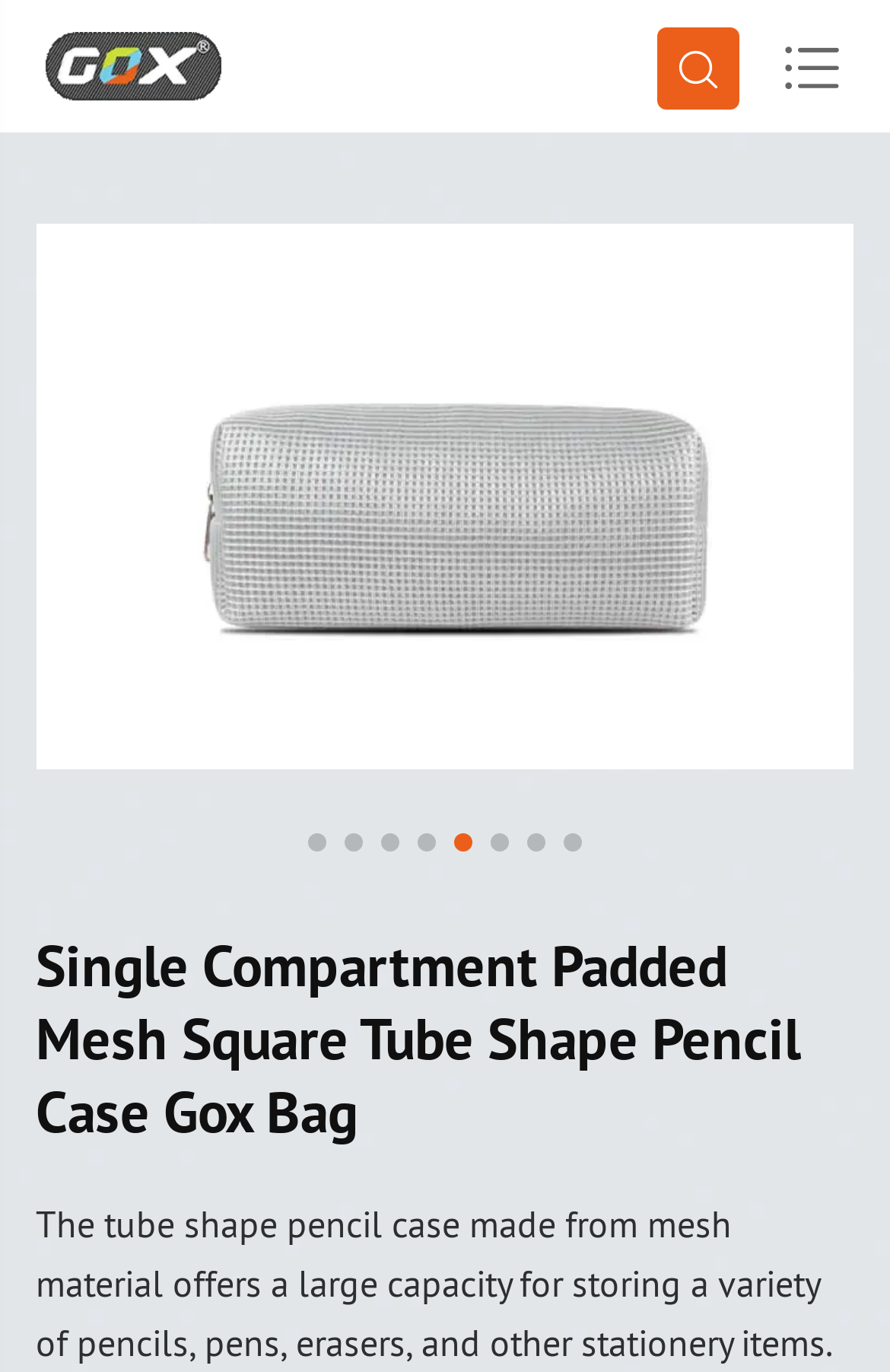Please determine the bounding box coordinates of the element's region to click for the following instruction: "Go to slide 1".

[0.346, 0.608, 0.367, 0.621]